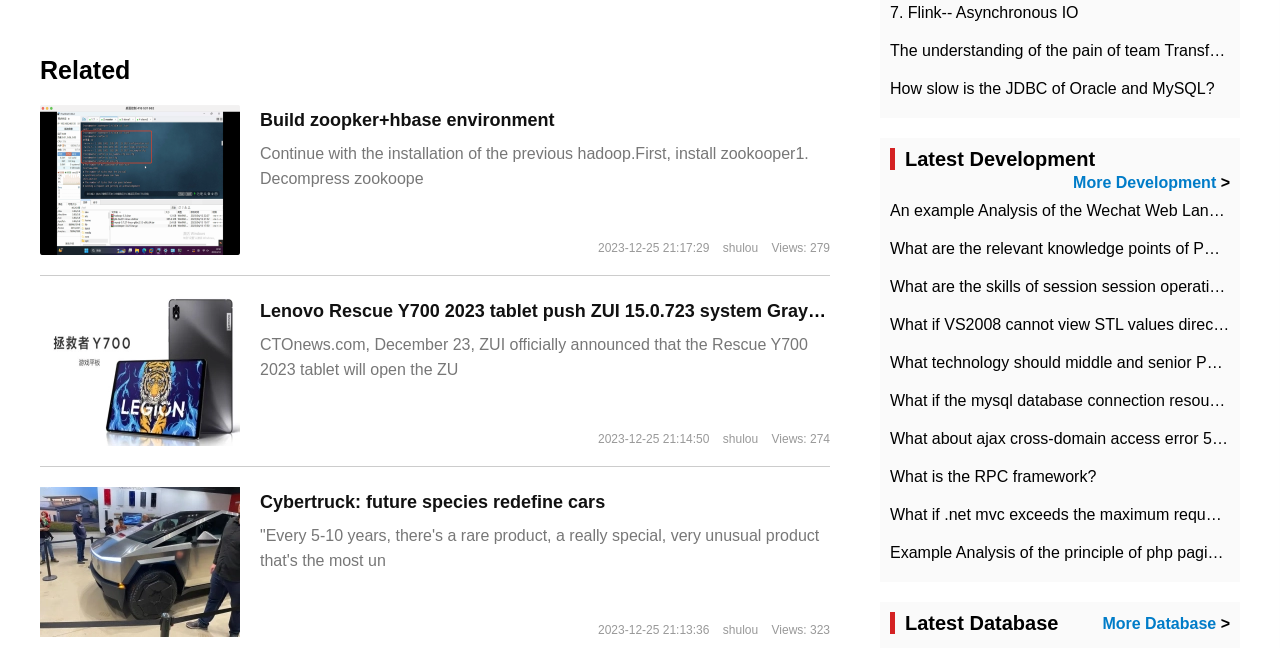How many links are there under the 'Latest Development' category?
Utilize the information in the image to give a detailed answer to the question.

I counted the number of link elements below the 'Latest Development' heading and found seven links.